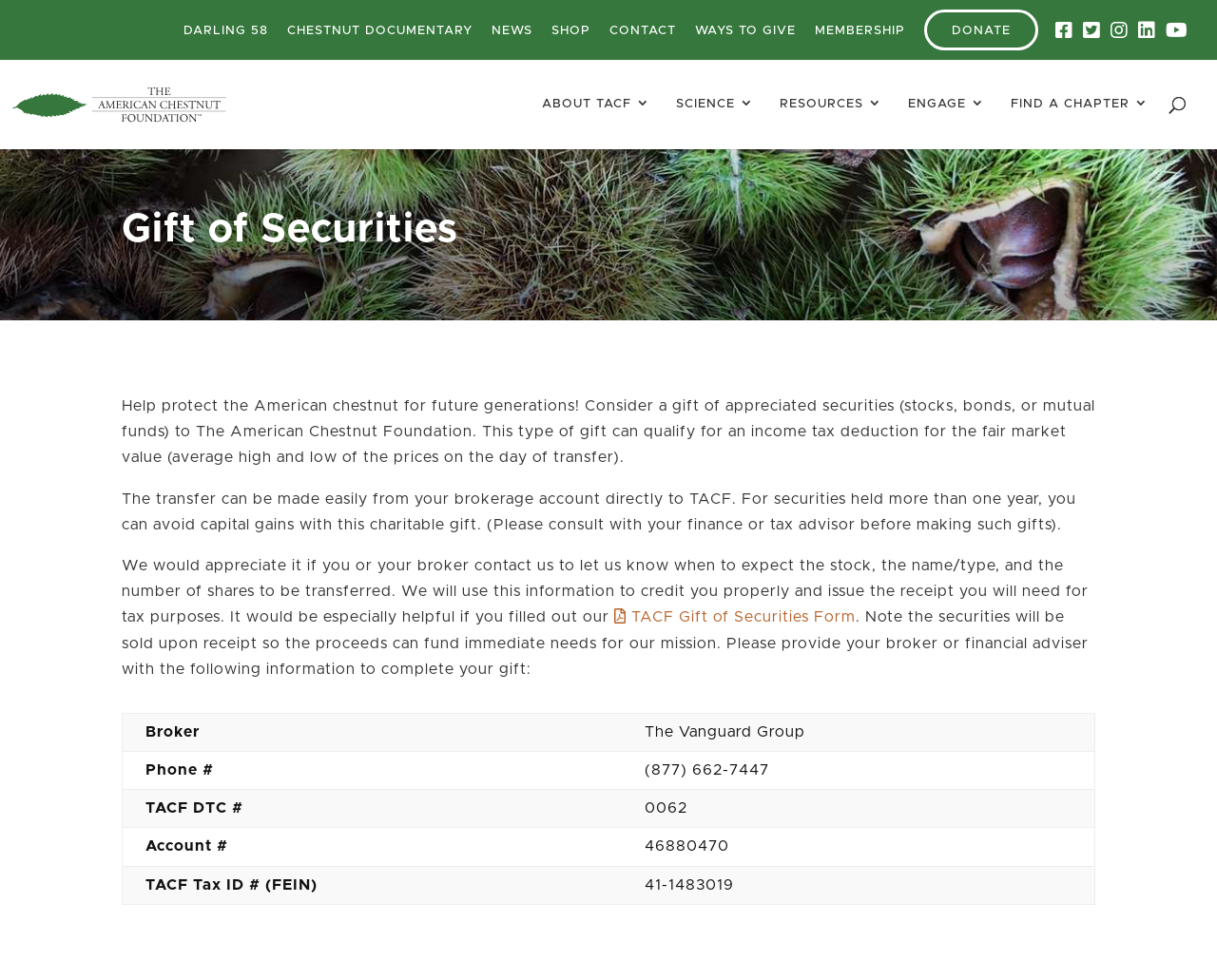What information do I need to provide to my broker?
Provide a thorough and detailed answer to the question.

According to the webpage, I need to provide my broker with the following information to complete the gift of securities: the broker's name (The Vanguard Group), phone number ((877) 662-7447), DTC number (0062), account number (46880470), and TACF's tax ID number (41-1483019).